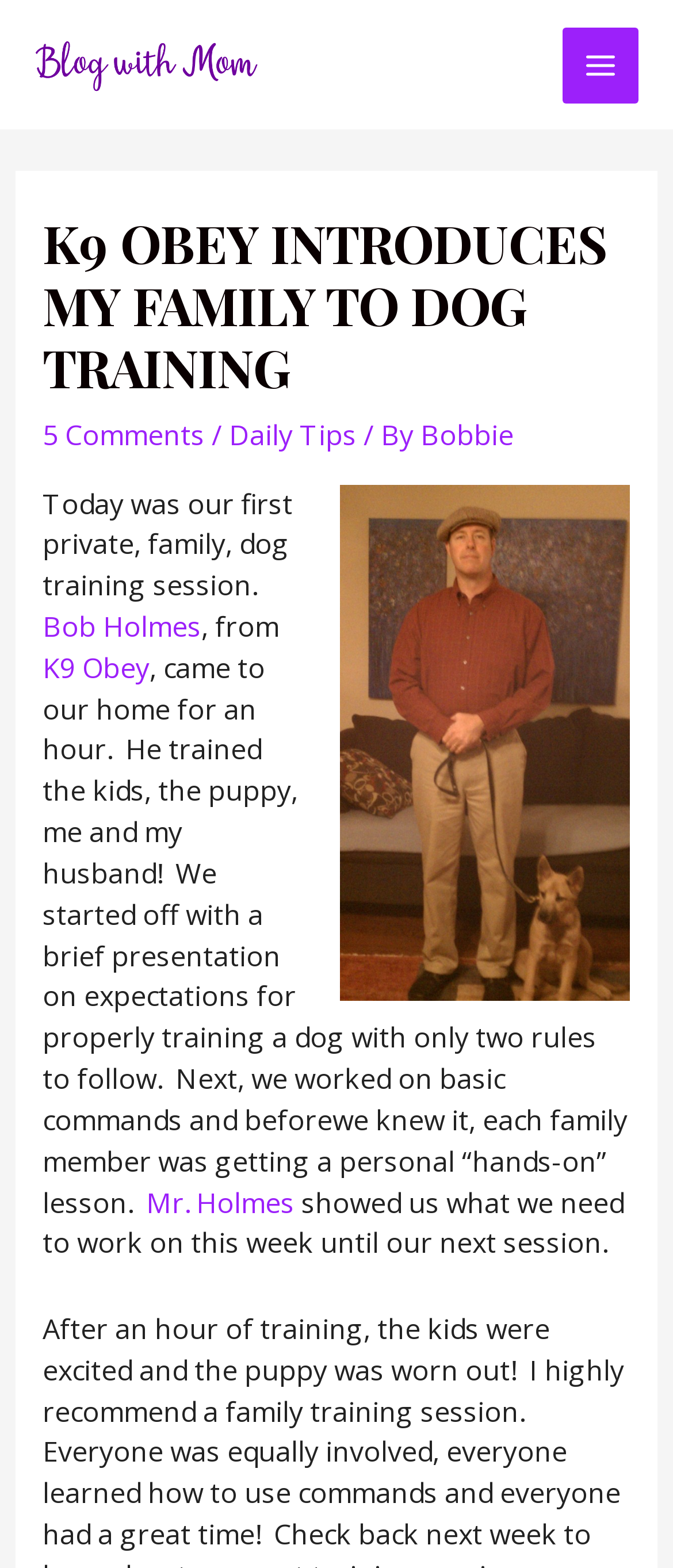Deliver a detailed narrative of the webpage's visual and textual elements.

The webpage is a blog post titled "K9 Obey Introduces My Family To Dog Training" on the "Blog With Mom" website. At the top left, there is a link to the blog's homepage, accompanied by a small image with the same name. On the top right, there is a button labeled "MAIN MENU" with an icon.

Below the top section, there is a large header area that spans the width of the page. It contains the title of the blog post in a large font, followed by a section with links to "5 Comments", "Daily Tips", and the author's name, "Bobbie". There is also a small image in this section.

The main content of the blog post starts below the header area. It begins with a paragraph of text that describes the author's first private dog training session with their family. The text mentions Bob Holmes from K9 Obey, who came to their home for an hour to train the family, including the kids, the puppy, and the author and their husband. The text also describes the training session, including a brief presentation and hands-on lessons for each family member.

There are two links within the text, one to "Bob Holmes" and another to "K9 Obey". There is also a link to "Mr. Holmes" later in the text. The text continues to describe the training session, including the instructor's feedback on what the family needs to work on until their next session.